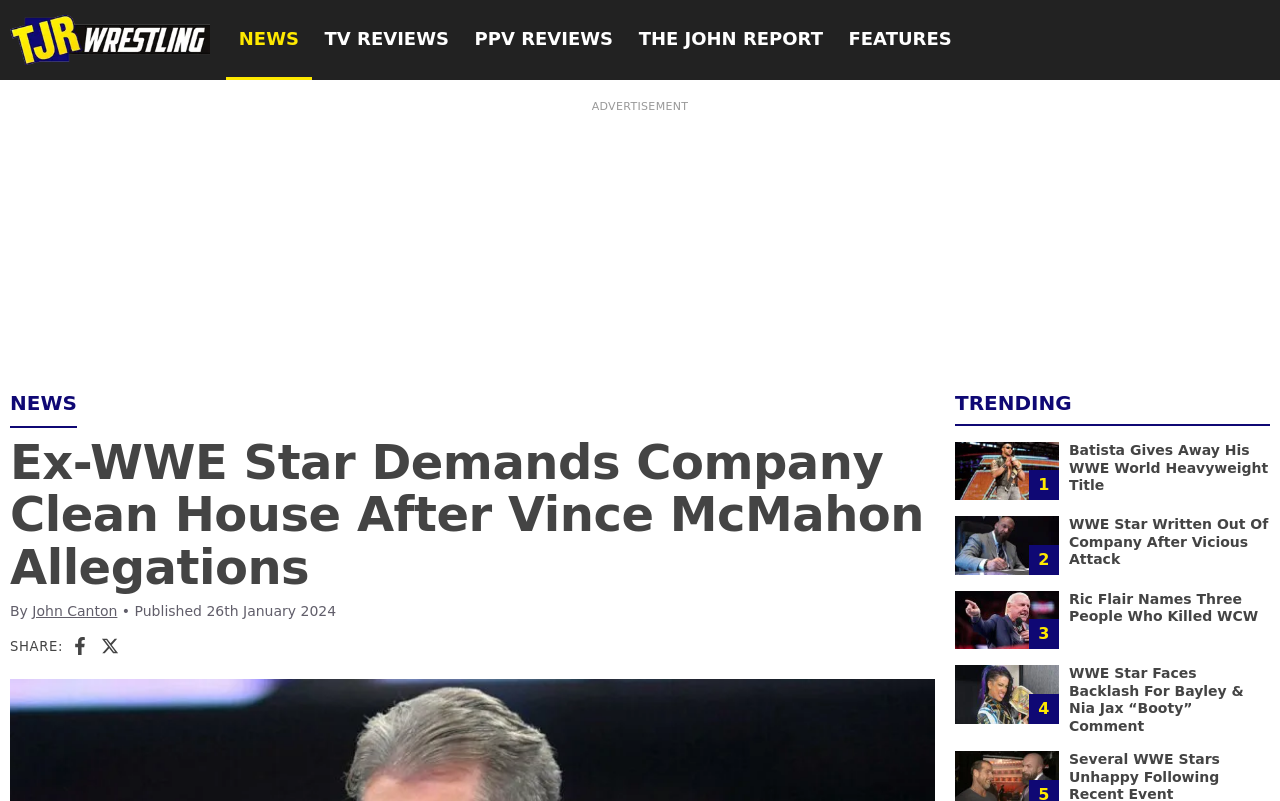Please determine the bounding box coordinates of the element's region to click in order to carry out the following instruction: "Share on Facebook". The coordinates should be four float numbers between 0 and 1, i.e., [left, top, right, bottom].

[0.056, 0.794, 0.07, 0.817]